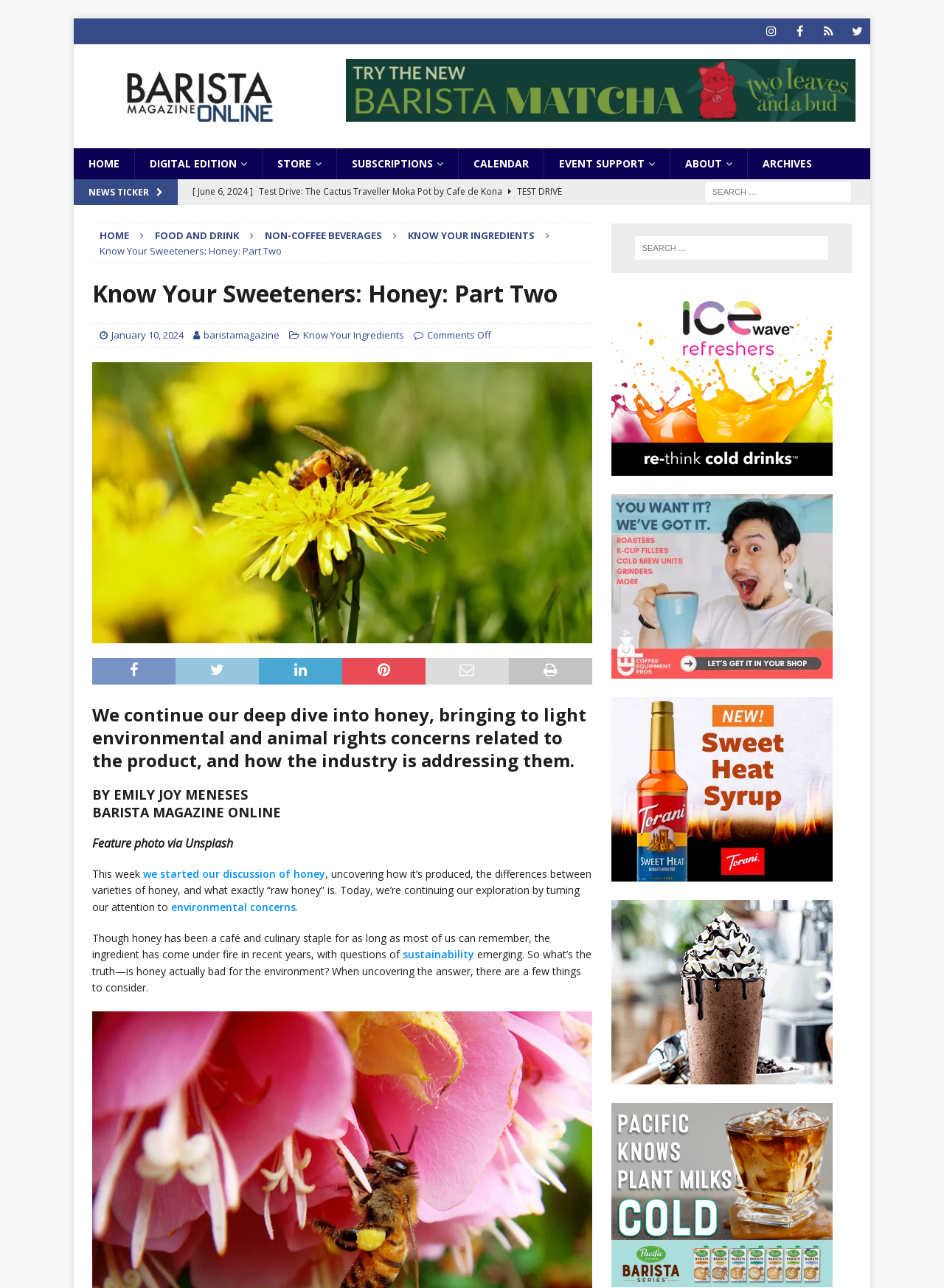What is the topic of the article?
We need a detailed and meticulous answer to the question.

The topic of the article can be inferred from the title 'Know Your Sweeteners: Honey: Part Two' and the content of the article, which discusses the environmental impact and sustainability of honey.